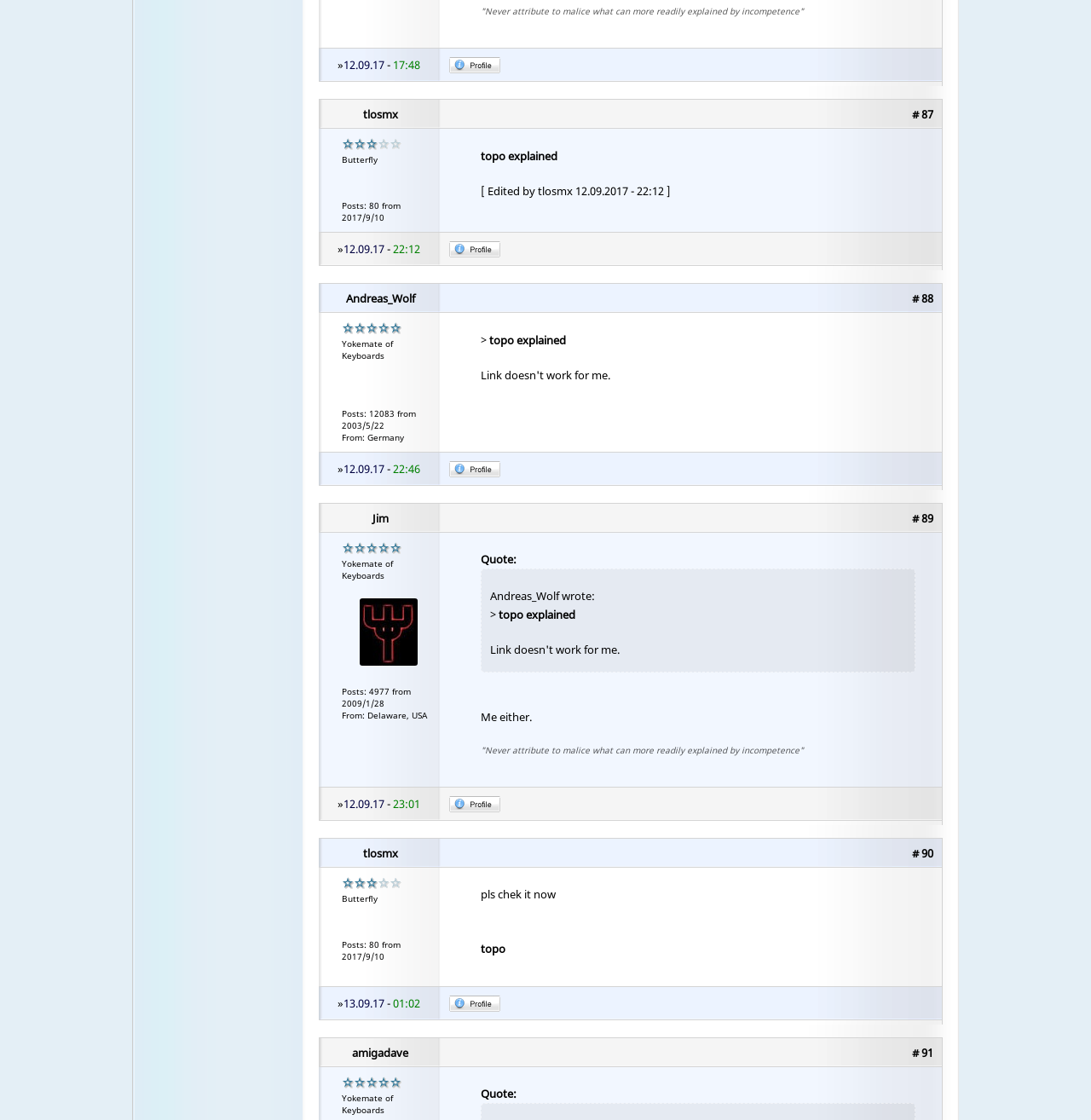What is the profile image of Jim?
Using the screenshot, give a one-word or short phrase answer.

Yokemate of Keyboards